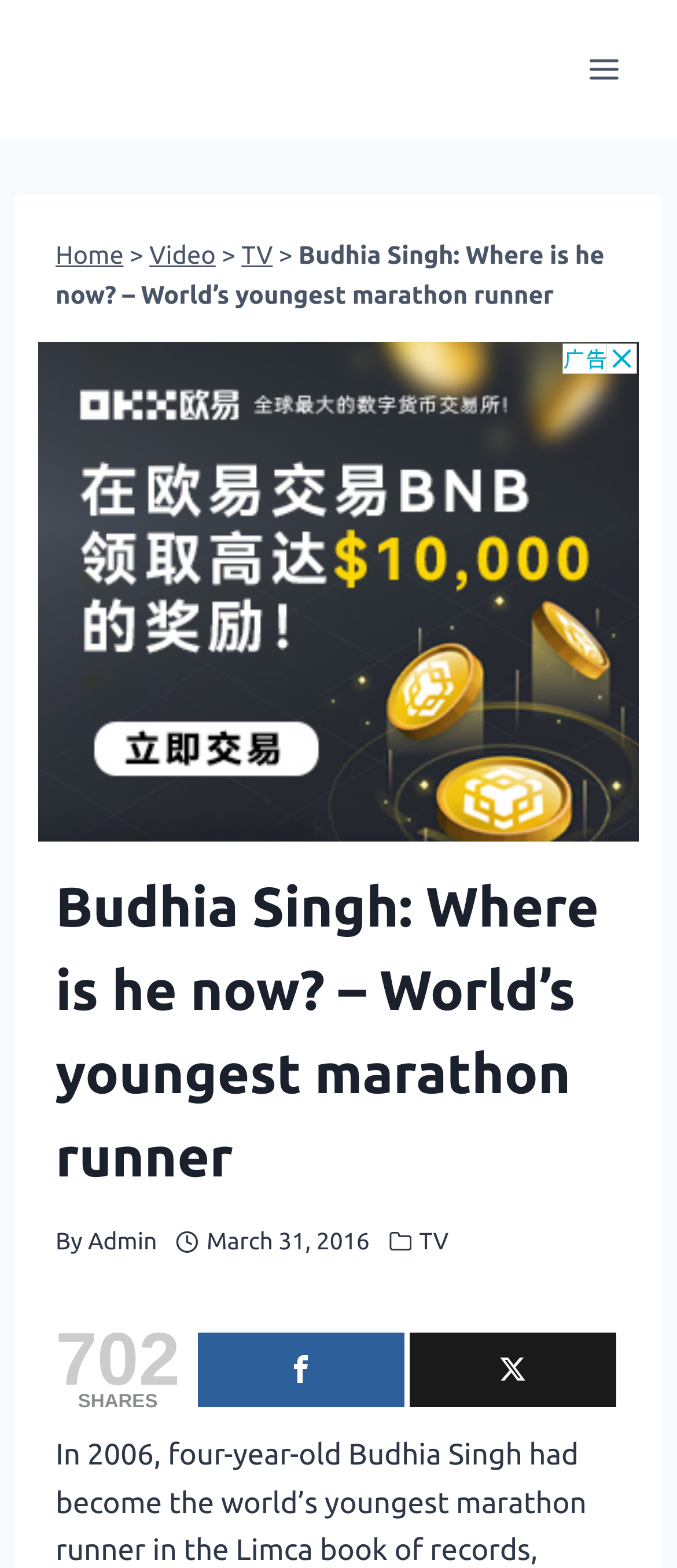Offer a meticulous caption that includes all visible features of the webpage.

The webpage is about Budhia Singh, who was the world's youngest marathon runner in 2006. At the top left corner, there is a link to "Incredible Orissa" accompanied by an image with the same name. On the top right corner, there is a button to open a menu. 

When the menu is expanded, a header section appears, containing links to "Home", "Video", and "TV", as well as a title "Budhia Singh: Where is he now? – World’s youngest marathon runner". Below the header section, there is an advertisement iframe that spans the entire width of the page.

The main content of the webpage is a news article with the same title as the header section. The article is written by "Admin" and was published on March 31, 2016, as indicated by an image of a clock and the date. The article is categorized under "TV". 

At the bottom of the page, there are social media sharing options, including a share button and a tweet button, with the number of shares displayed as "702".